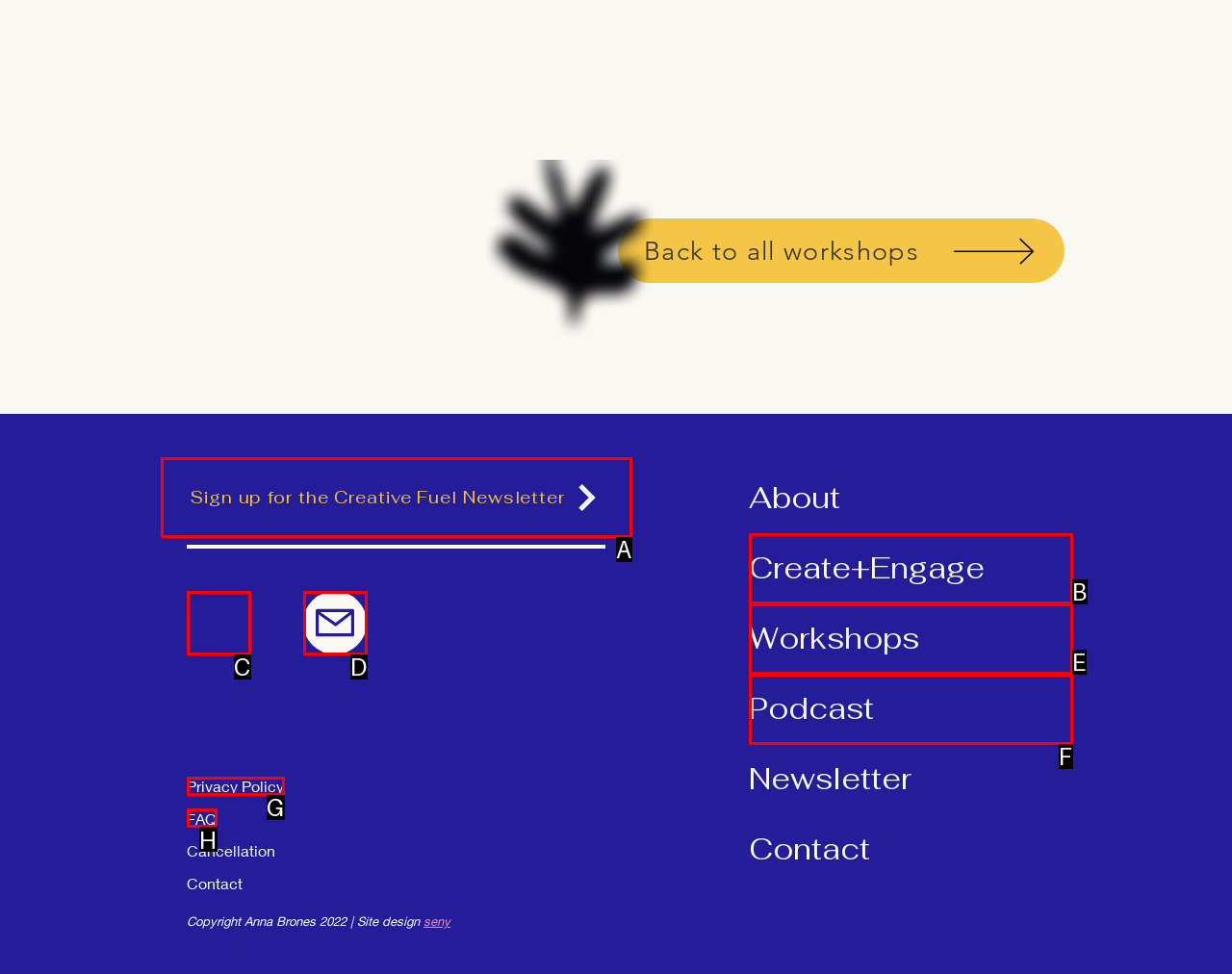Tell me the letter of the option that corresponds to the description: Privacy Policy
Answer using the letter from the given choices directly.

G